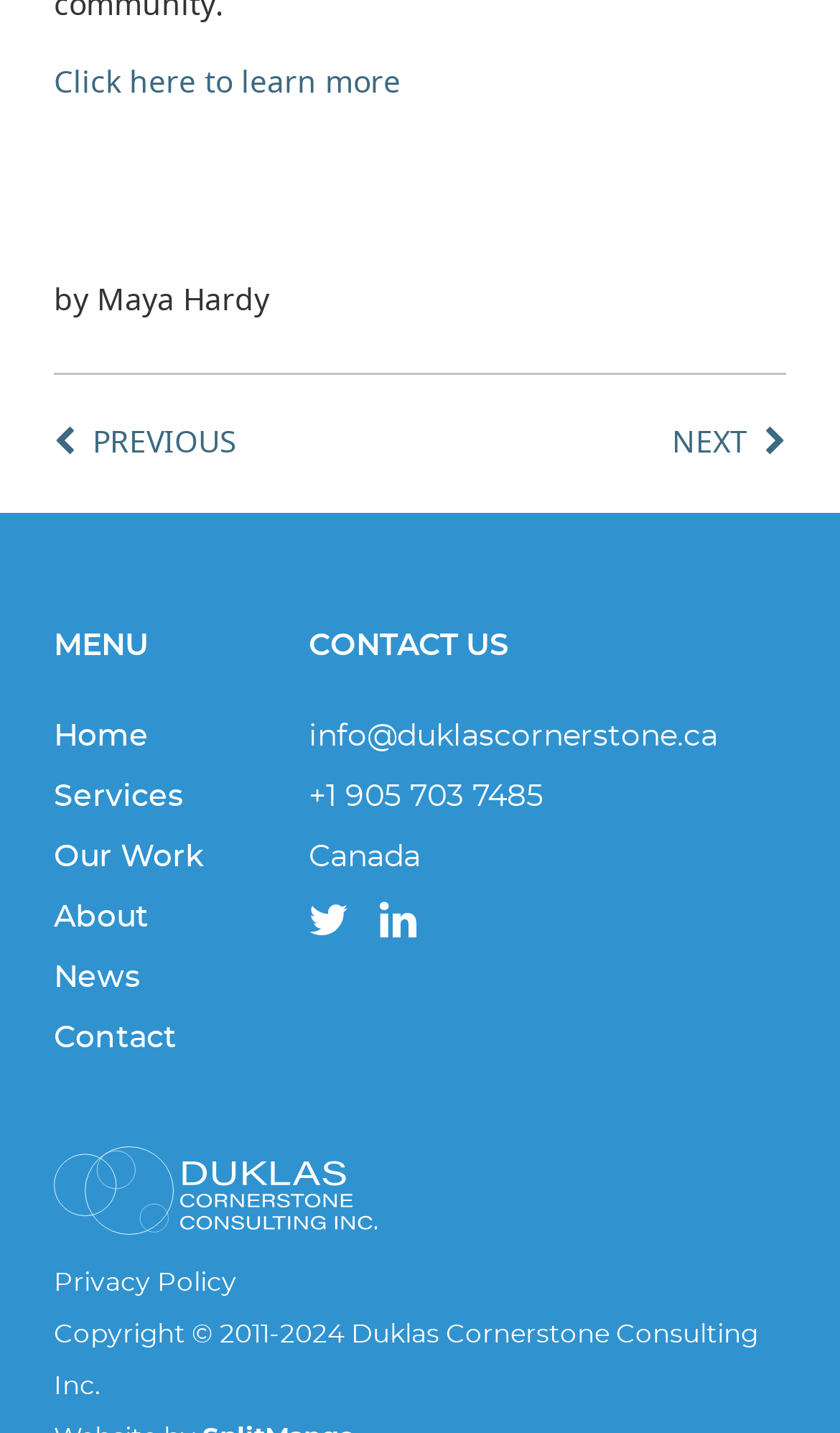Please specify the bounding box coordinates of the clickable section necessary to execute the following command: "Go to previous page".

[0.064, 0.293, 0.282, 0.326]